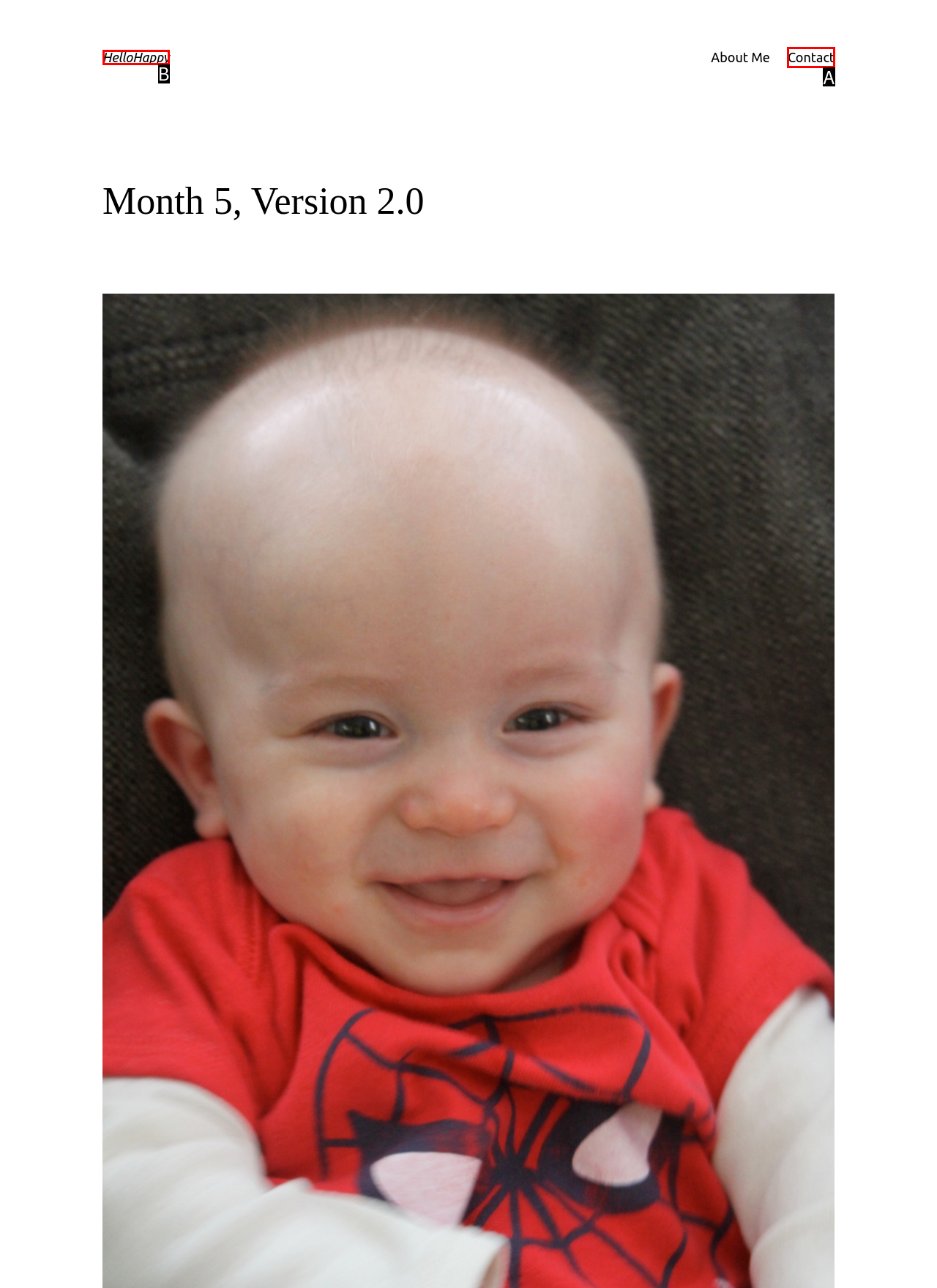Select the letter from the given choices that aligns best with the description: Contact. Reply with the specific letter only.

A